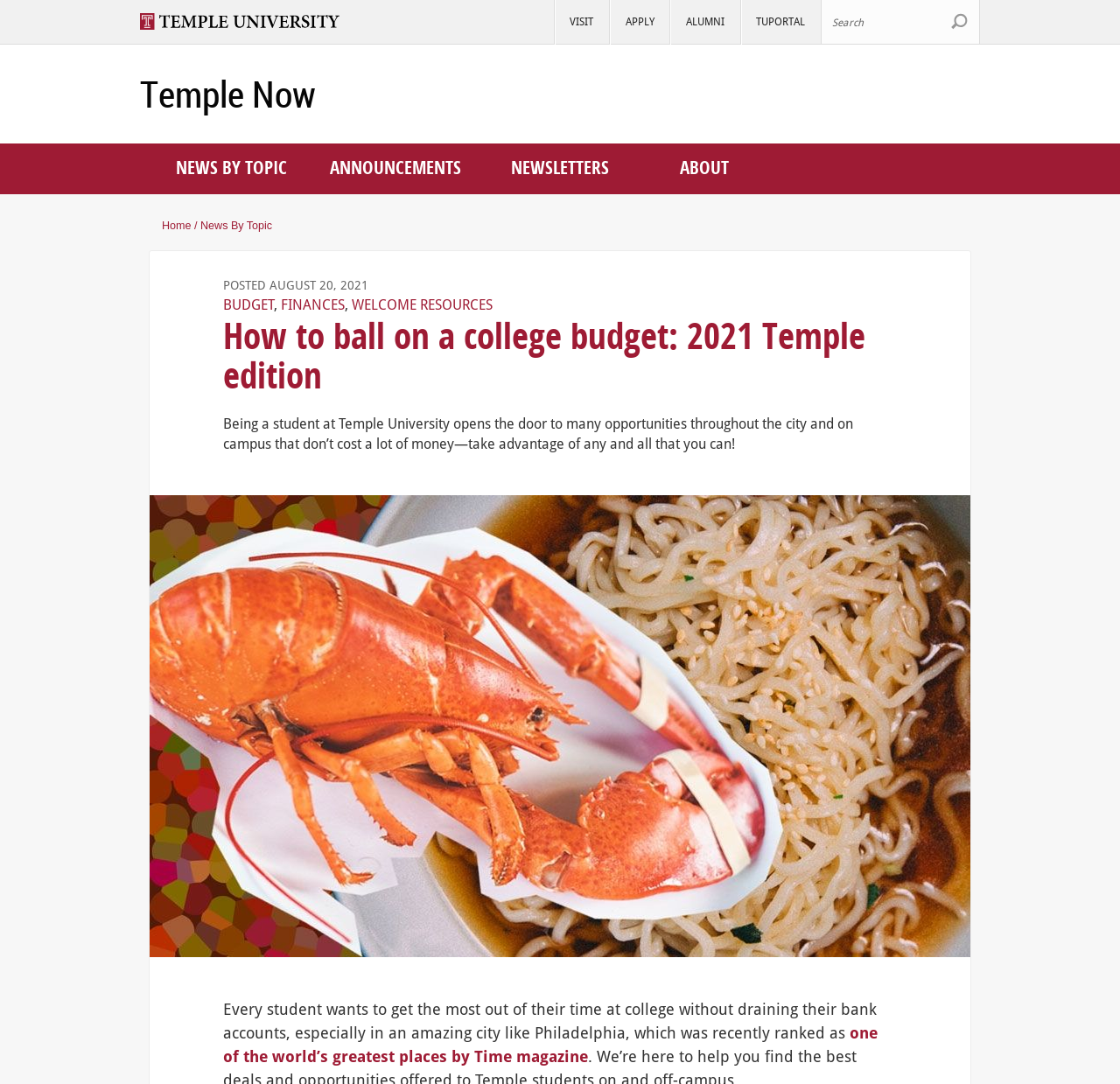Please identify the coordinates of the bounding box for the clickable region that will accomplish this instruction: "Learn about Temple Now".

[0.125, 0.068, 0.282, 0.106]